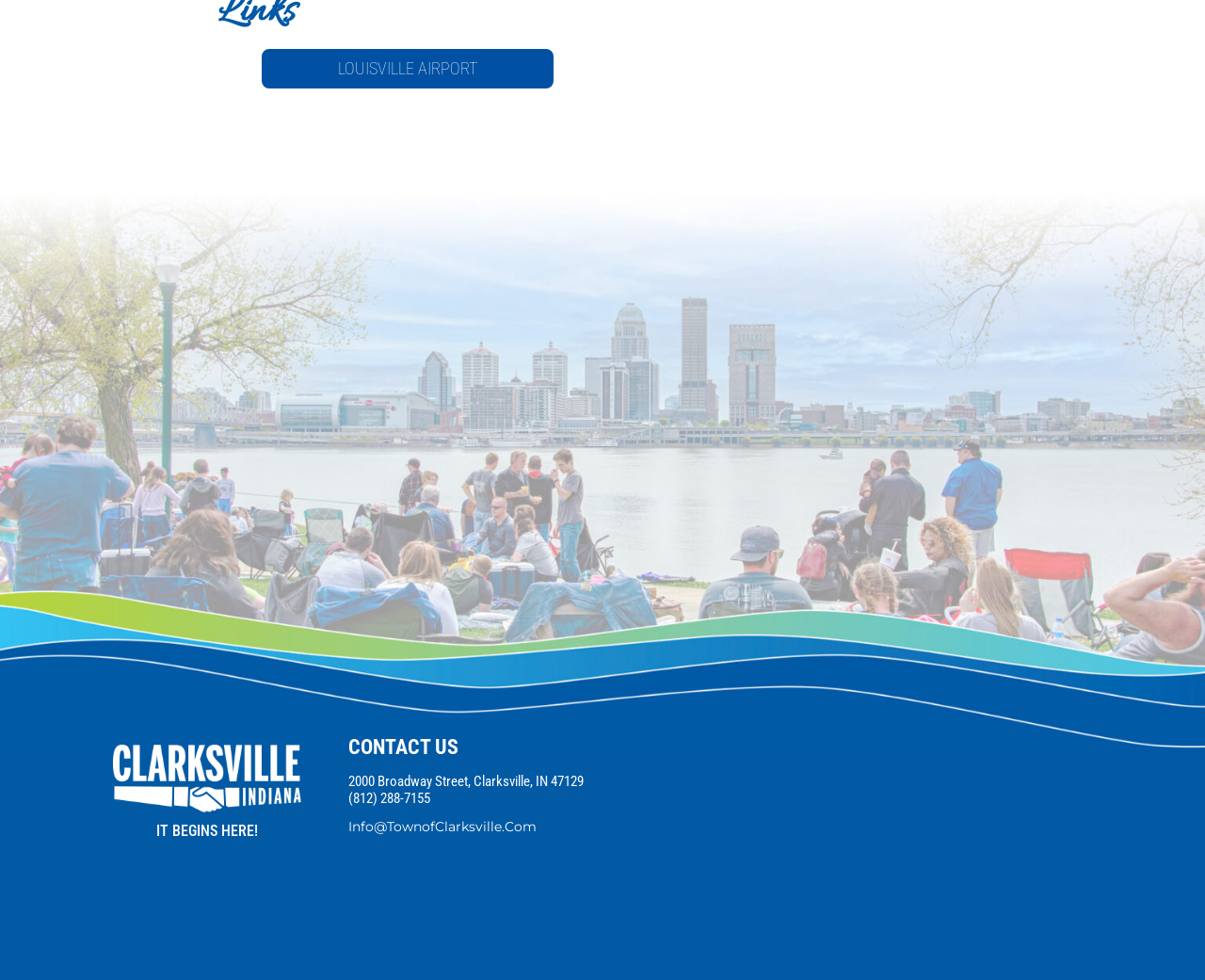What is the name of the airport?
Refer to the image and provide a concise answer in one word or phrase.

LOUISVILLE AIRPORT